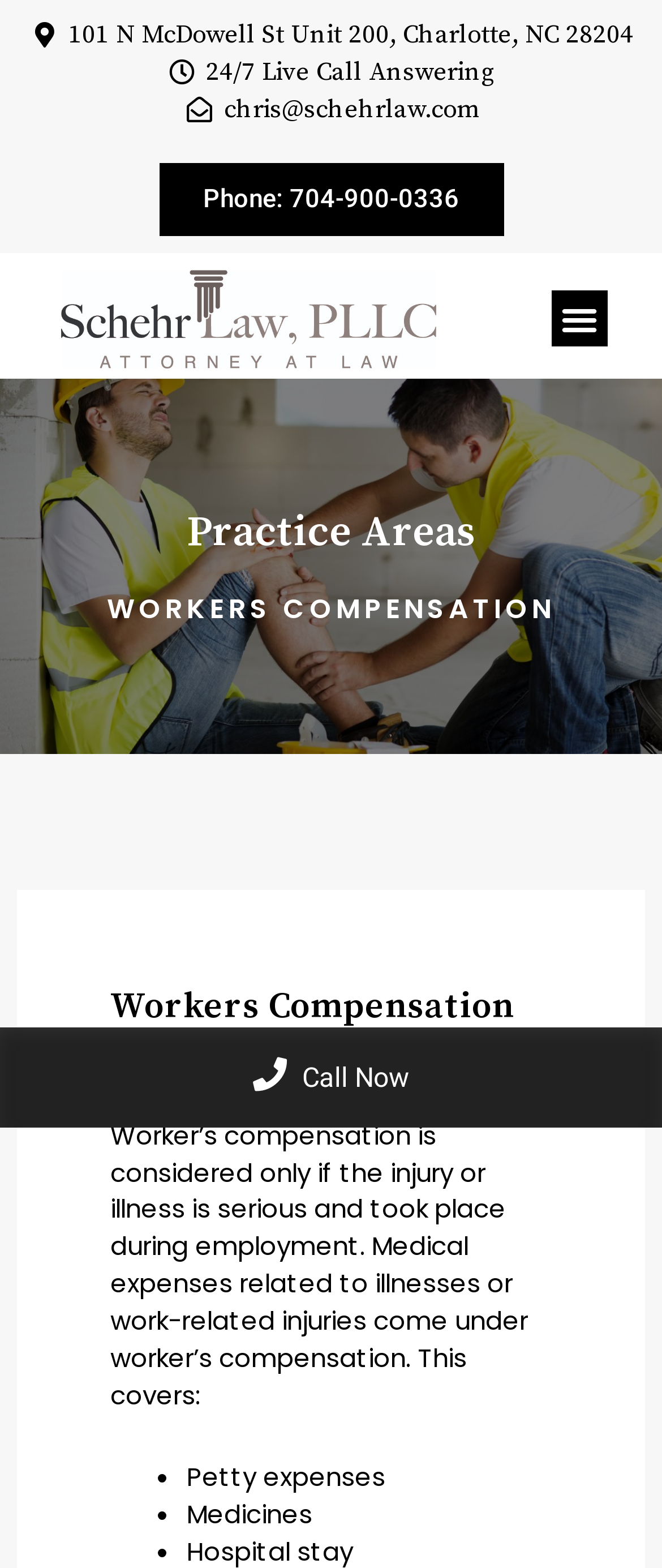Provide the bounding box coordinates for the UI element described in this sentence: "Menu". The coordinates should be four float values between 0 and 1, i.e., [left, top, right, bottom].

[0.833, 0.185, 0.917, 0.221]